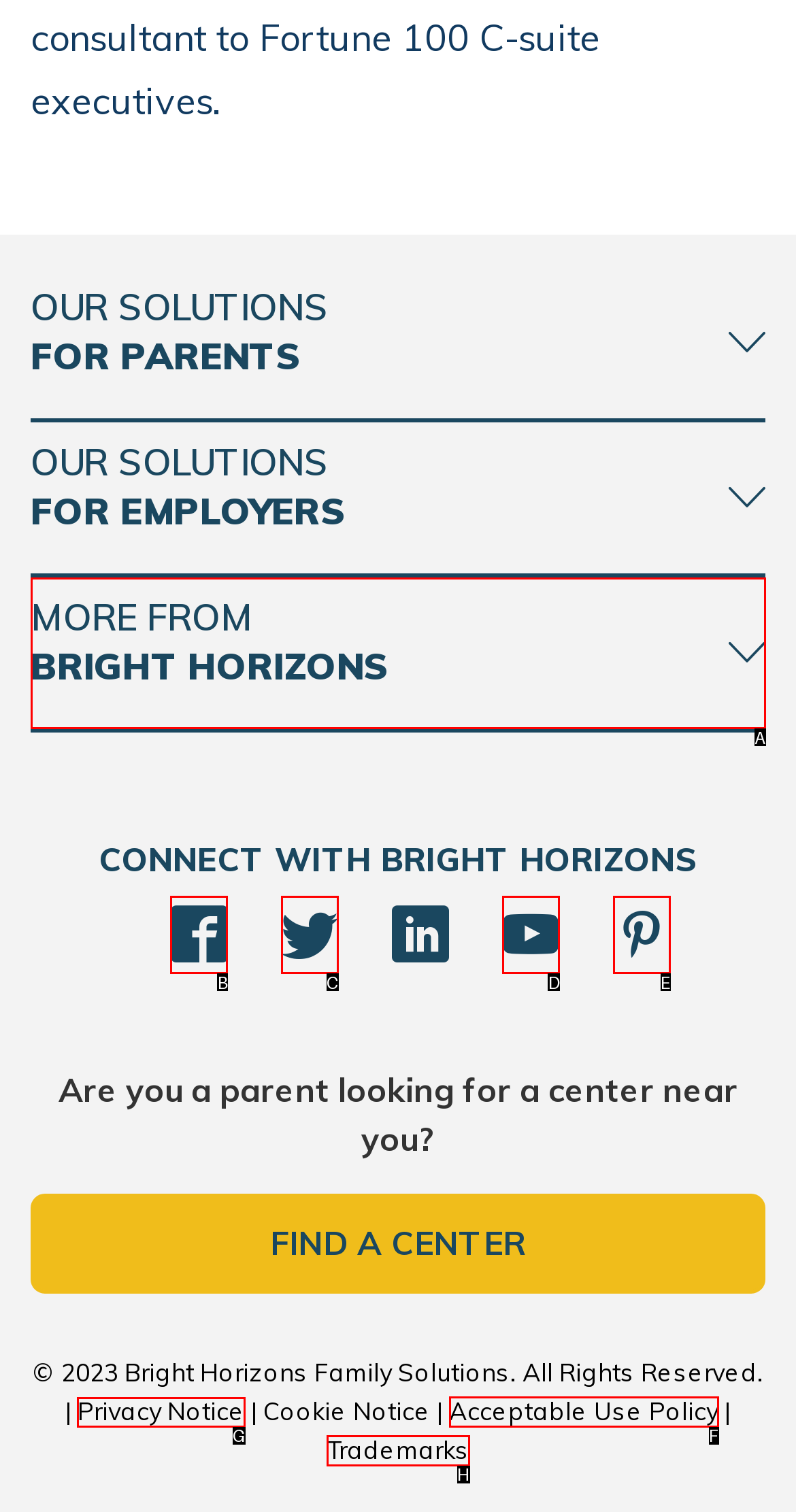Tell me which letter I should select to achieve the following goal: Read the privacy notice
Answer with the corresponding letter from the provided options directly.

G